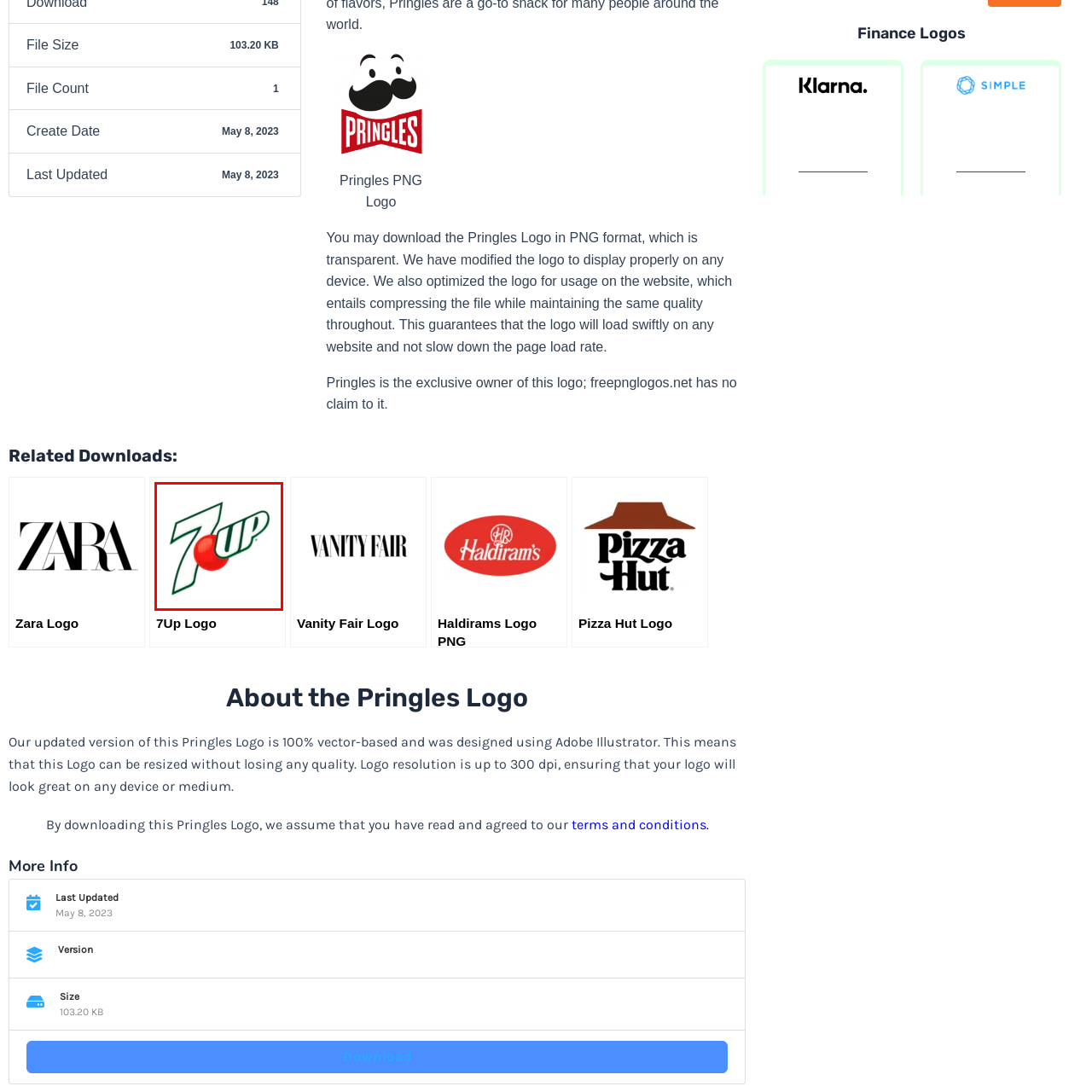What shape is positioned at the center of the logo?  
Carefully review the image highlighted by the red outline and respond with a comprehensive answer based on the image's content.

According to the caption, a prominent red circle, reminiscent of a cherry, is positioned at the center of the logo, which indicates that the shape at the center of the logo is a circle.